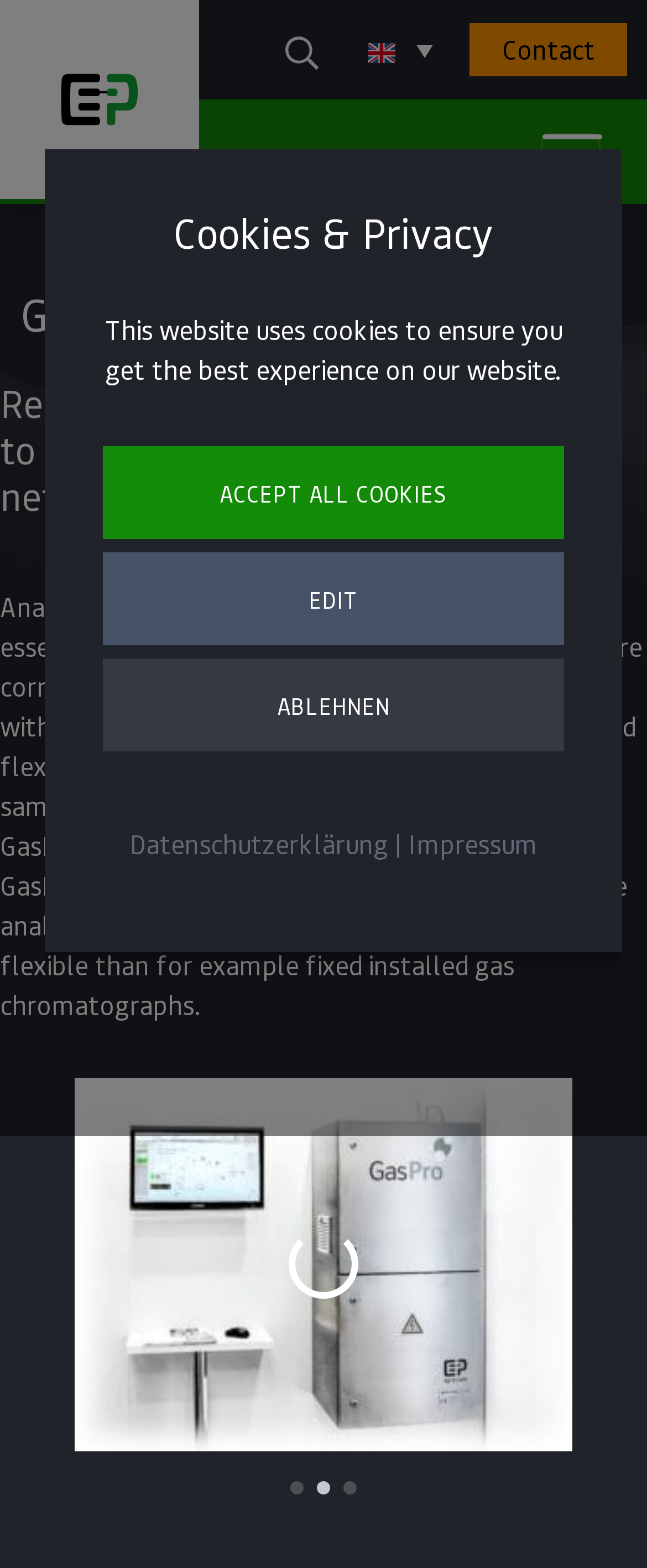Please provide a brief answer to the following inquiry using a single word or phrase:
How many slides are there?

3